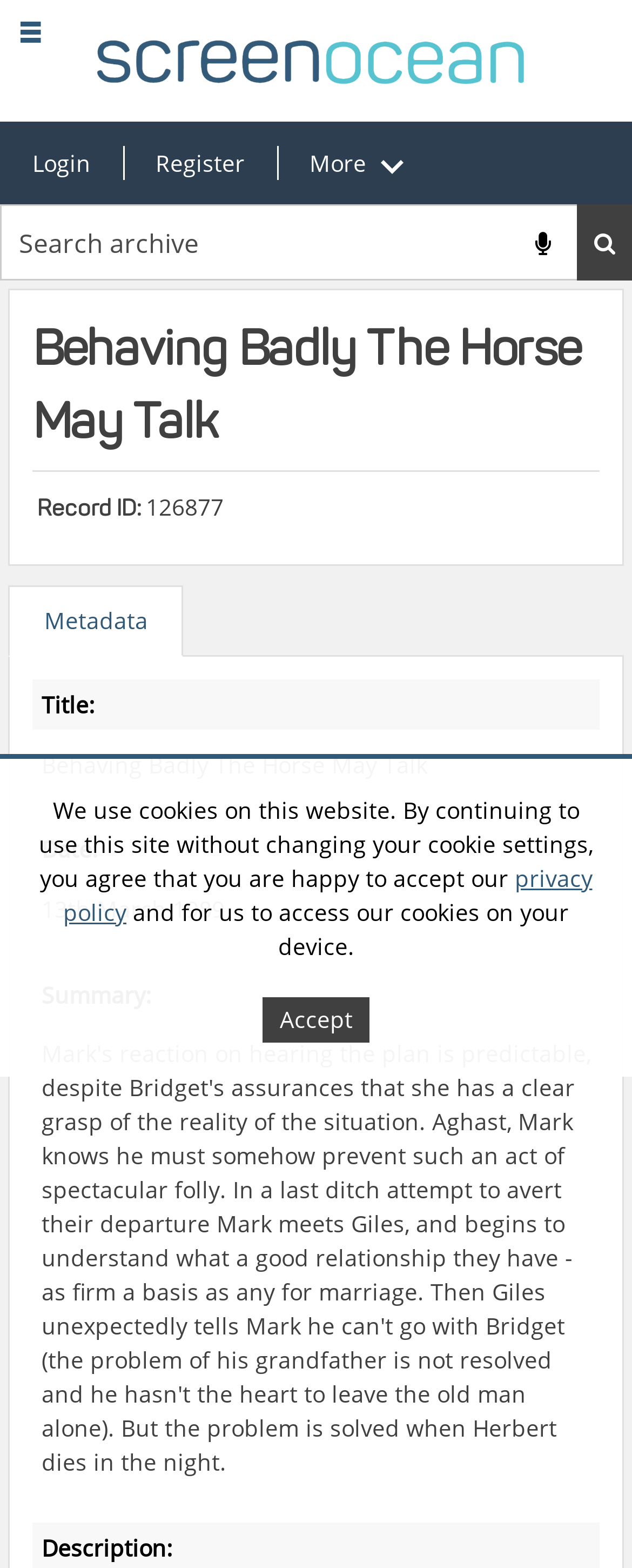Respond to the question below with a single word or phrase: What is the date of the footage 'Behaving Badly The Horse May Talk'?

13th March 1989